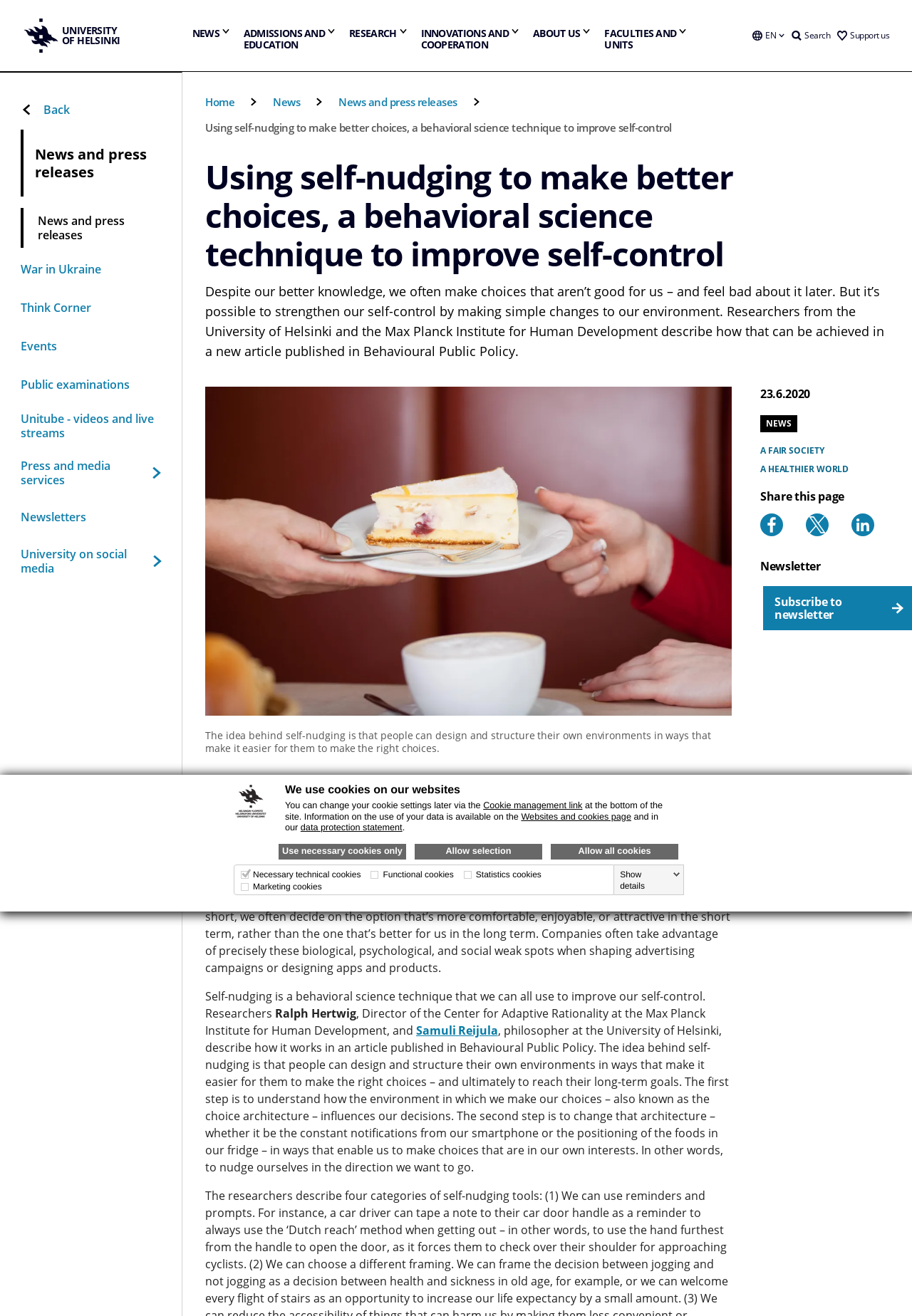Give the bounding box coordinates for the element described as: "A healthier world".

[0.834, 0.352, 0.931, 0.361]